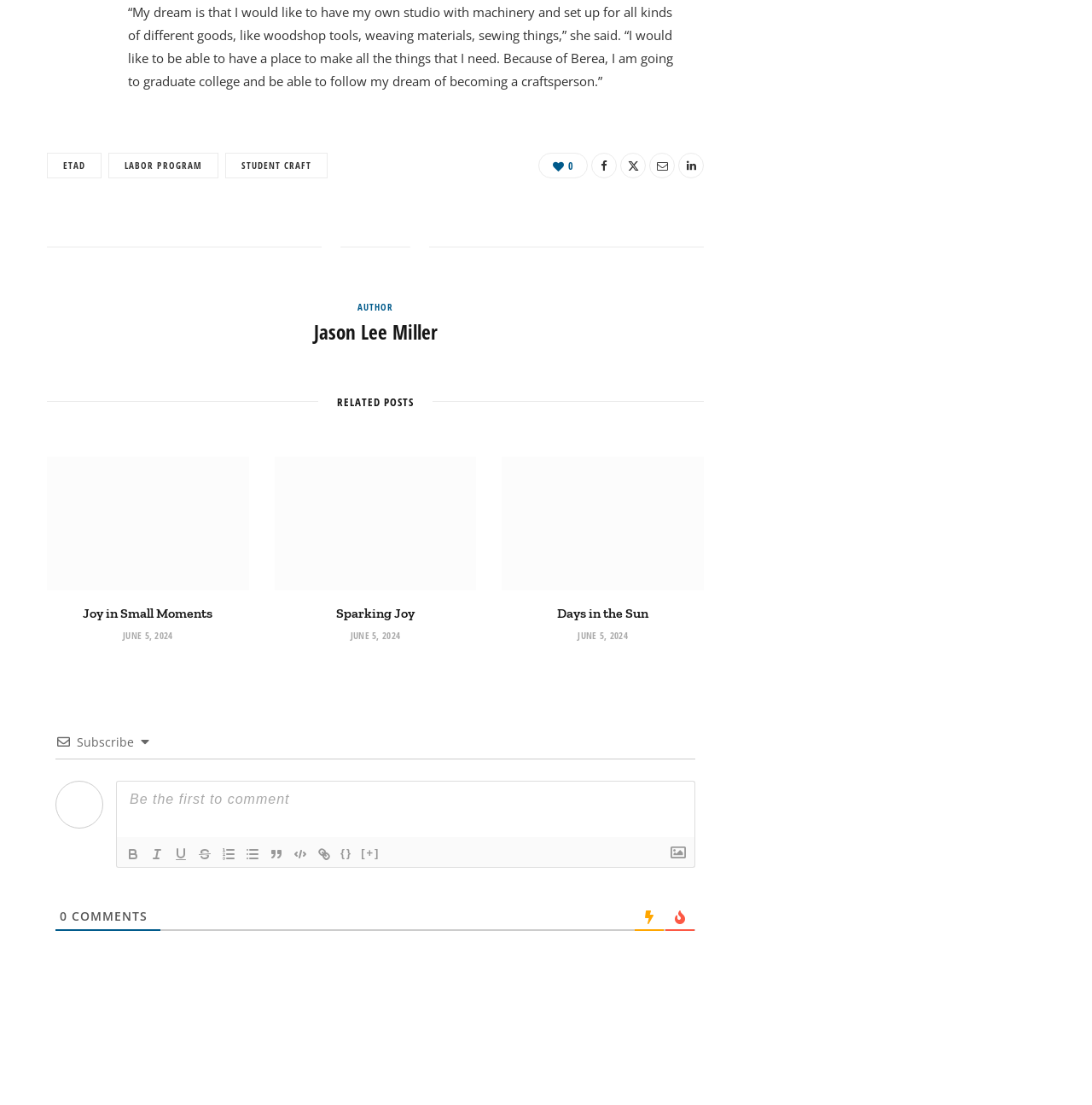What is the title of the first related post?
We need a detailed and exhaustive answer to the question. Please elaborate.

The first related post is an article element with a heading element 'Joy in Small Moments' inside it, which is located at the top-left corner of the article element.